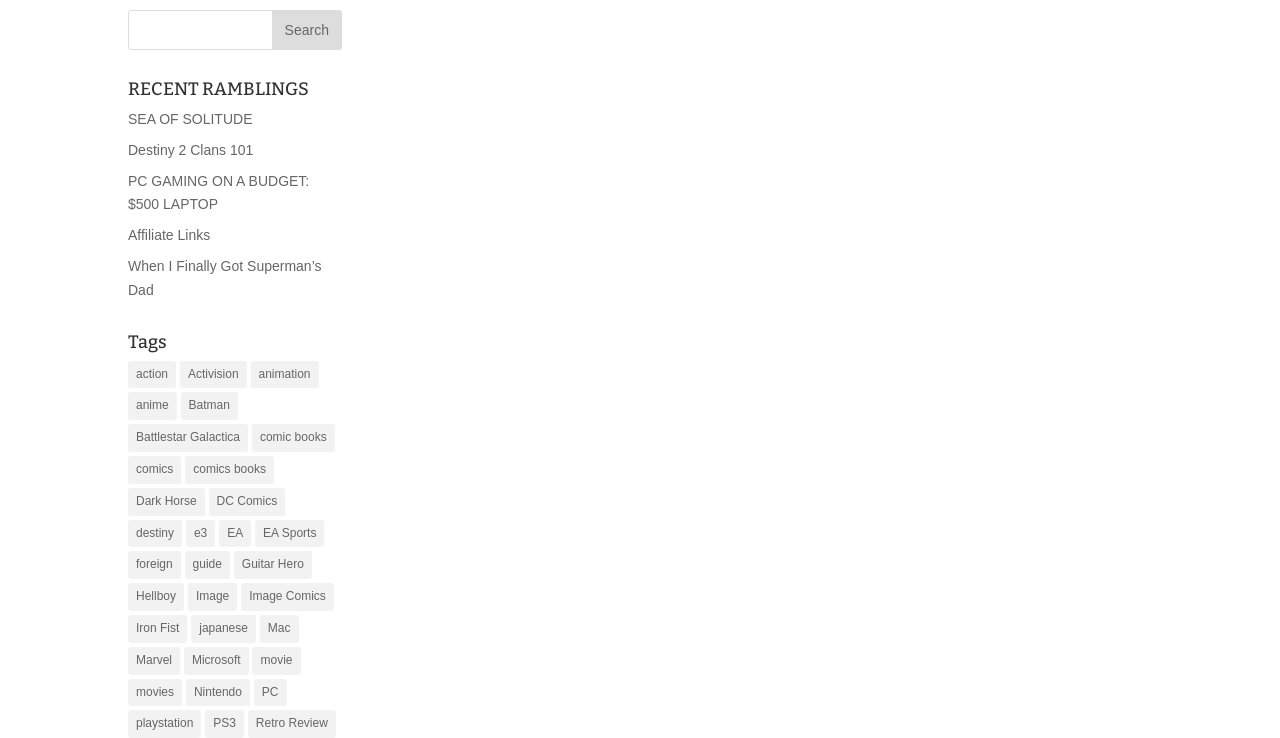Provide a single word or phrase answer to the question: 
How many tags are listed on the webpage?

30